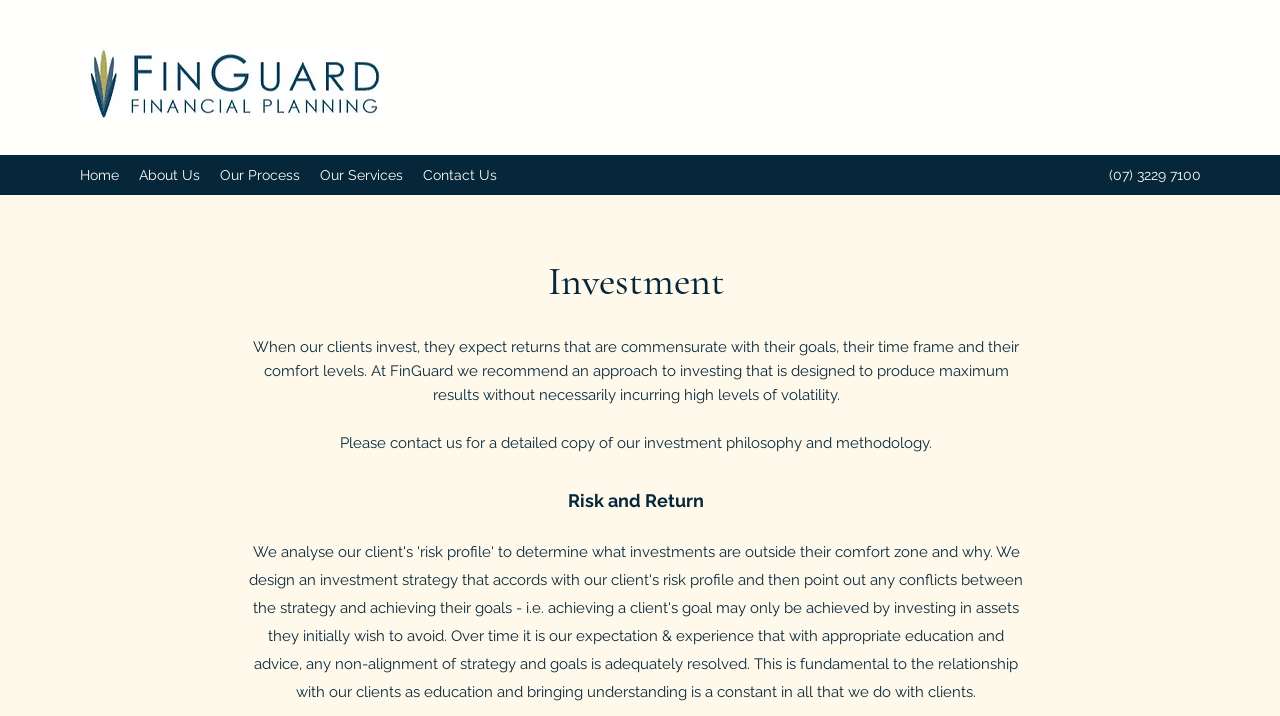Give a one-word or phrase response to the following question: How many navigation links are available?

5